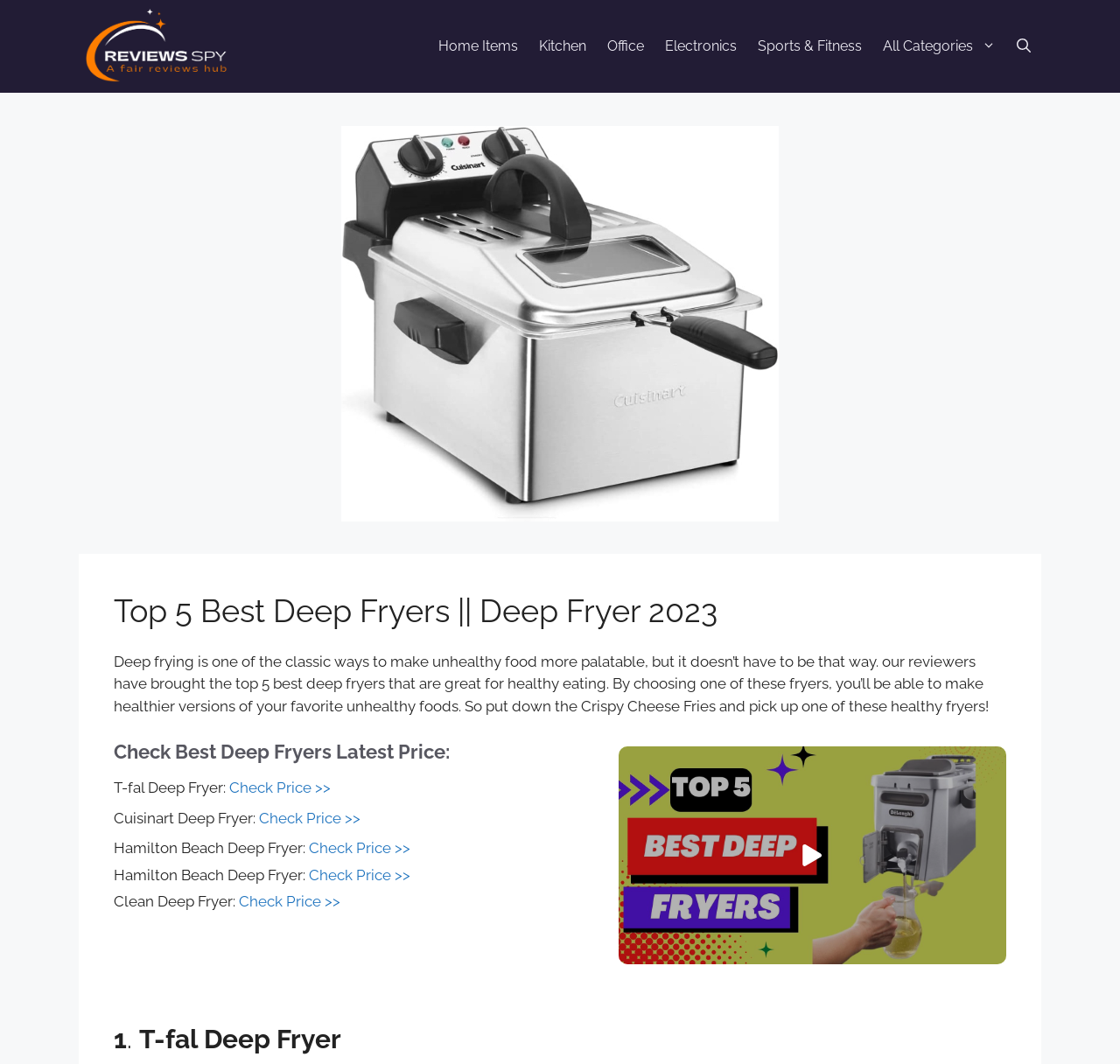Locate the bounding box coordinates of the clickable part needed for the task: "Click on the Rewiews Spy logo".

[0.07, 0.034, 0.211, 0.051]